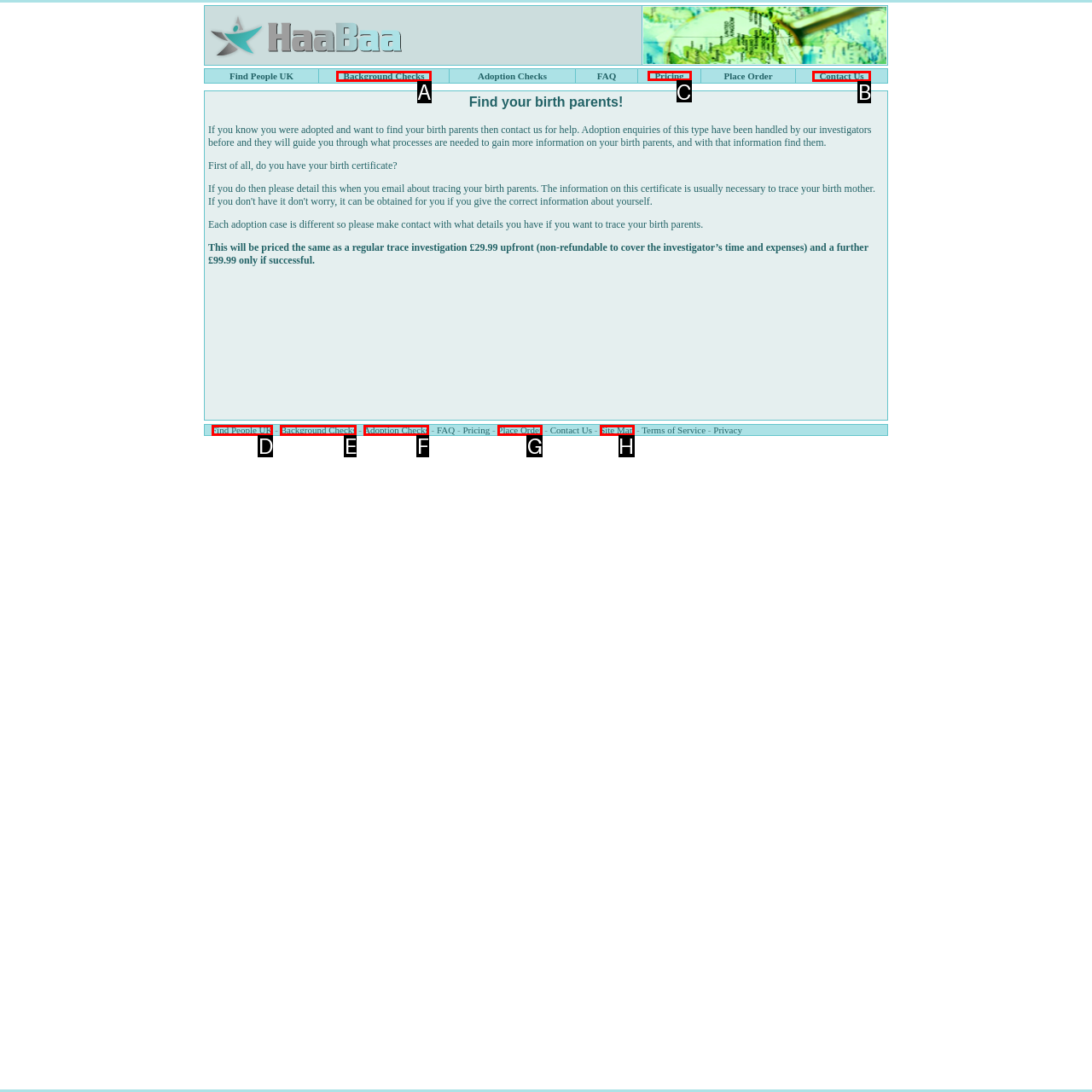Choose the HTML element that needs to be clicked for the given task: View pricing details Respond by giving the letter of the chosen option.

C